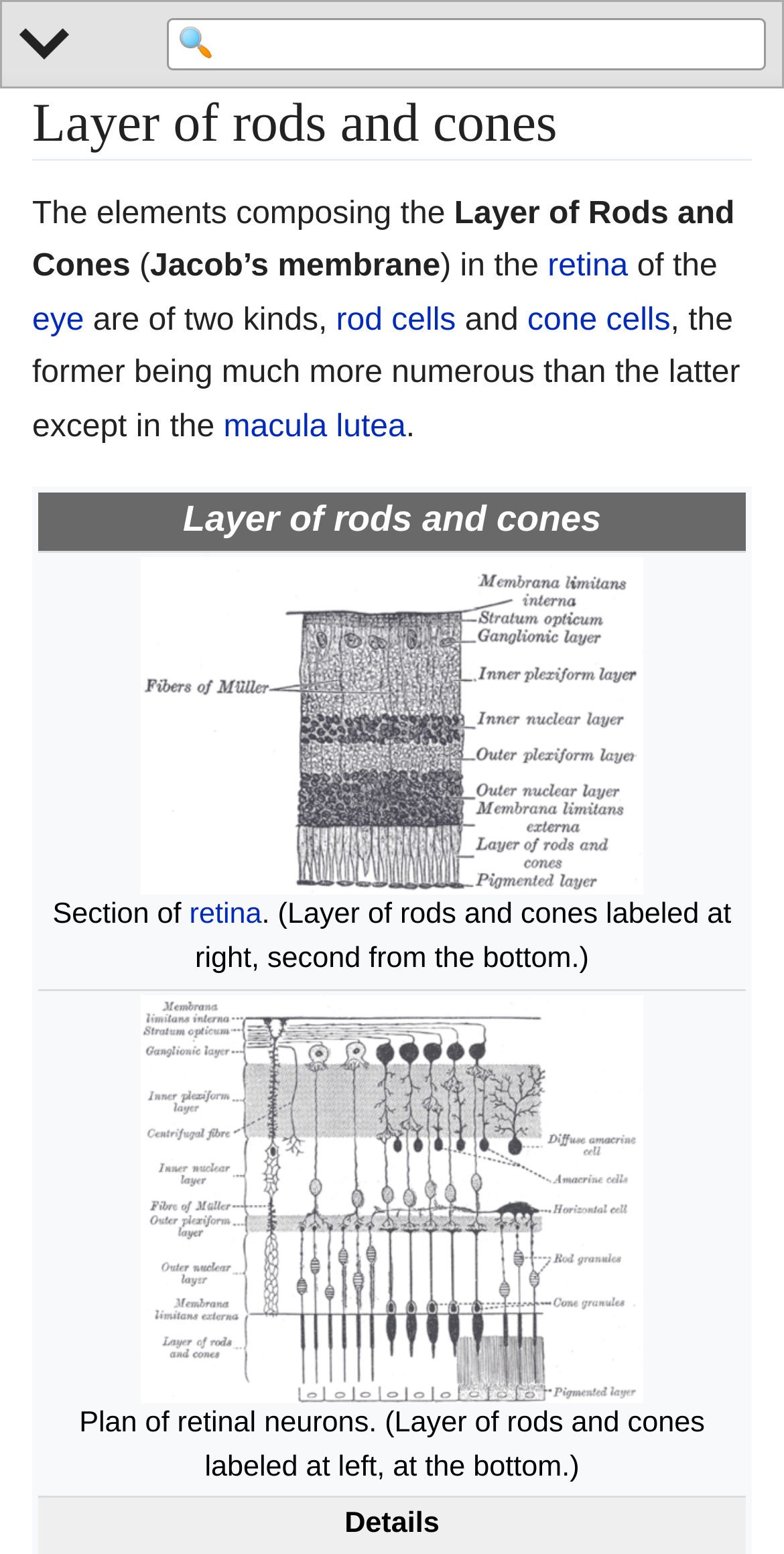Highlight the bounding box coordinates of the element you need to click to perform the following instruction: "Explore the link to macula lutea."

[0.285, 0.263, 0.518, 0.285]